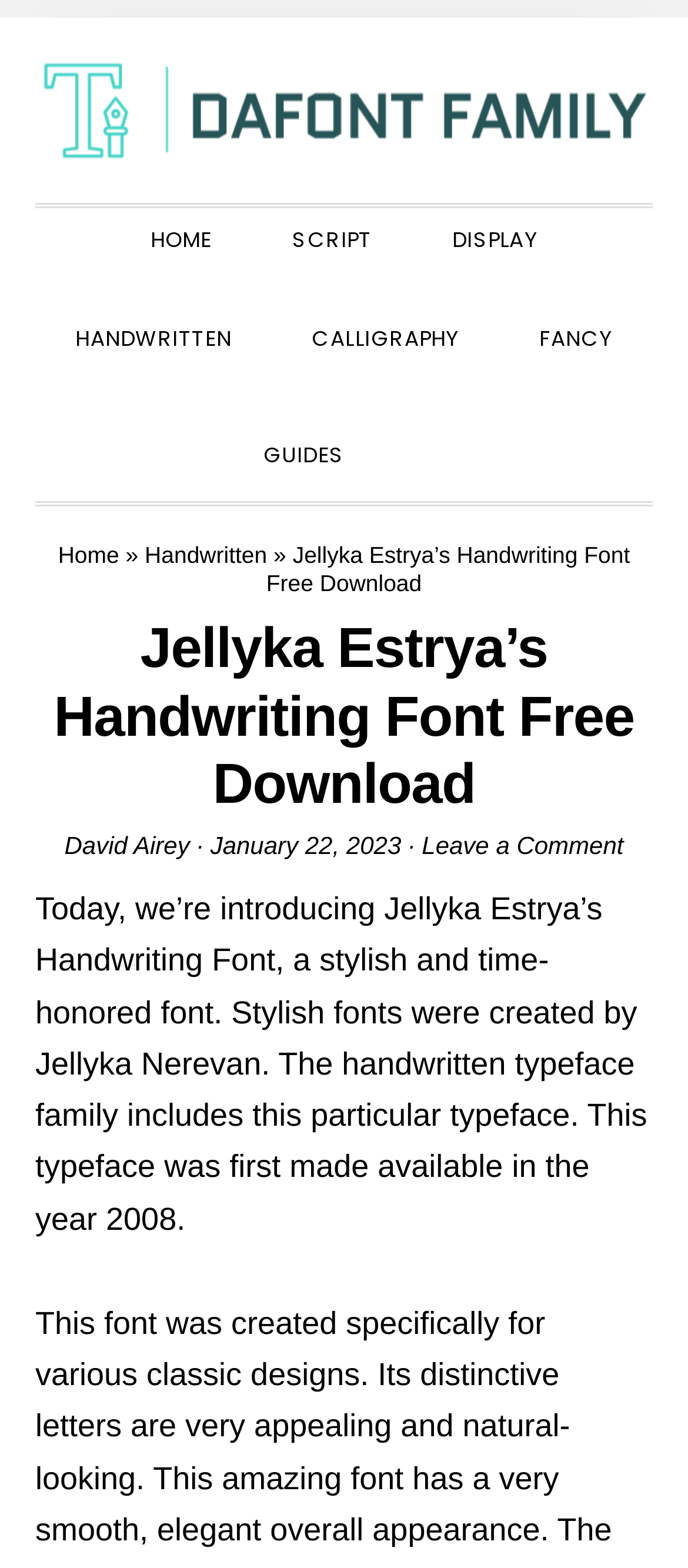Please find the bounding box coordinates of the clickable region needed to complete the following instruction: "View script fonts". The bounding box coordinates must consist of four float numbers between 0 and 1, i.e., [left, top, right, bottom].

[0.374, 0.119, 0.592, 0.182]